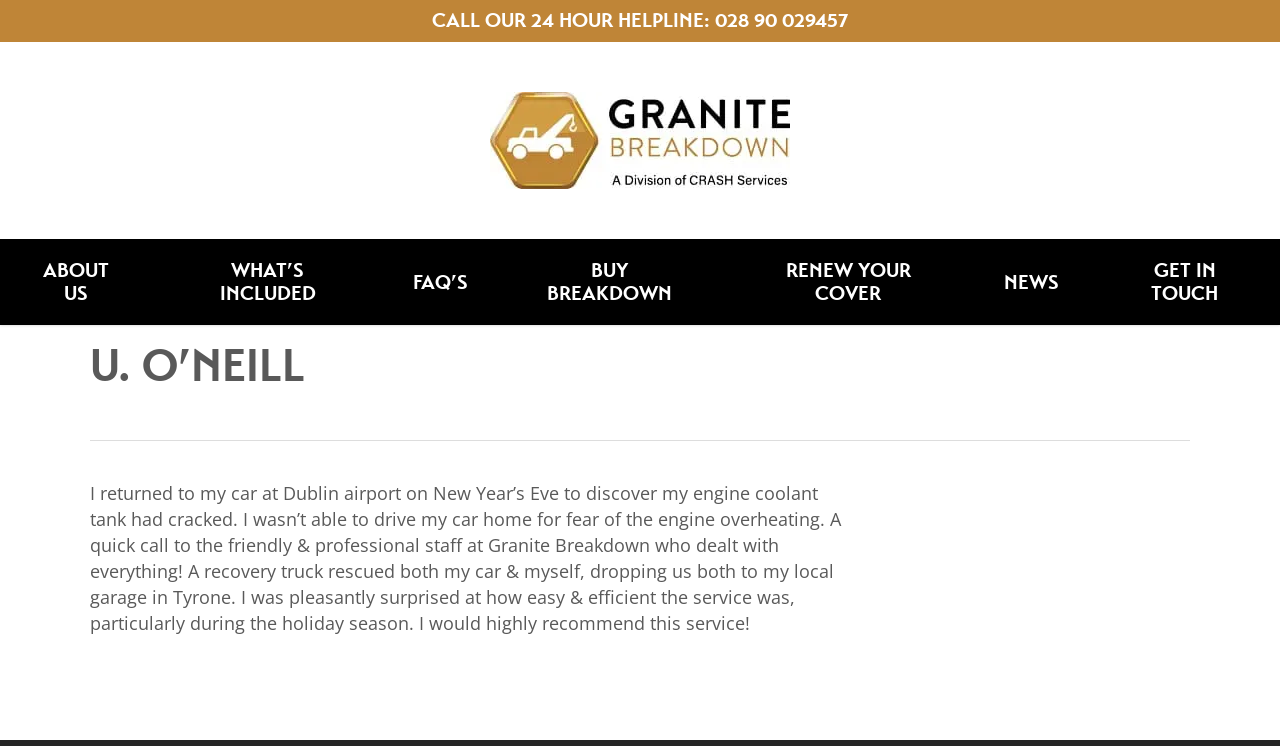Based on what you see in the screenshot, provide a thorough answer to this question: What is the tone of the author's experience with Granite Breakdown?

I found the tone by reading the article text which states 'I was pleasantly surprised at how easy & efficient the service was, particularly during the holiday season. I would highly recommend this service!' This suggests that the author had a positive experience with Granite Breakdown.